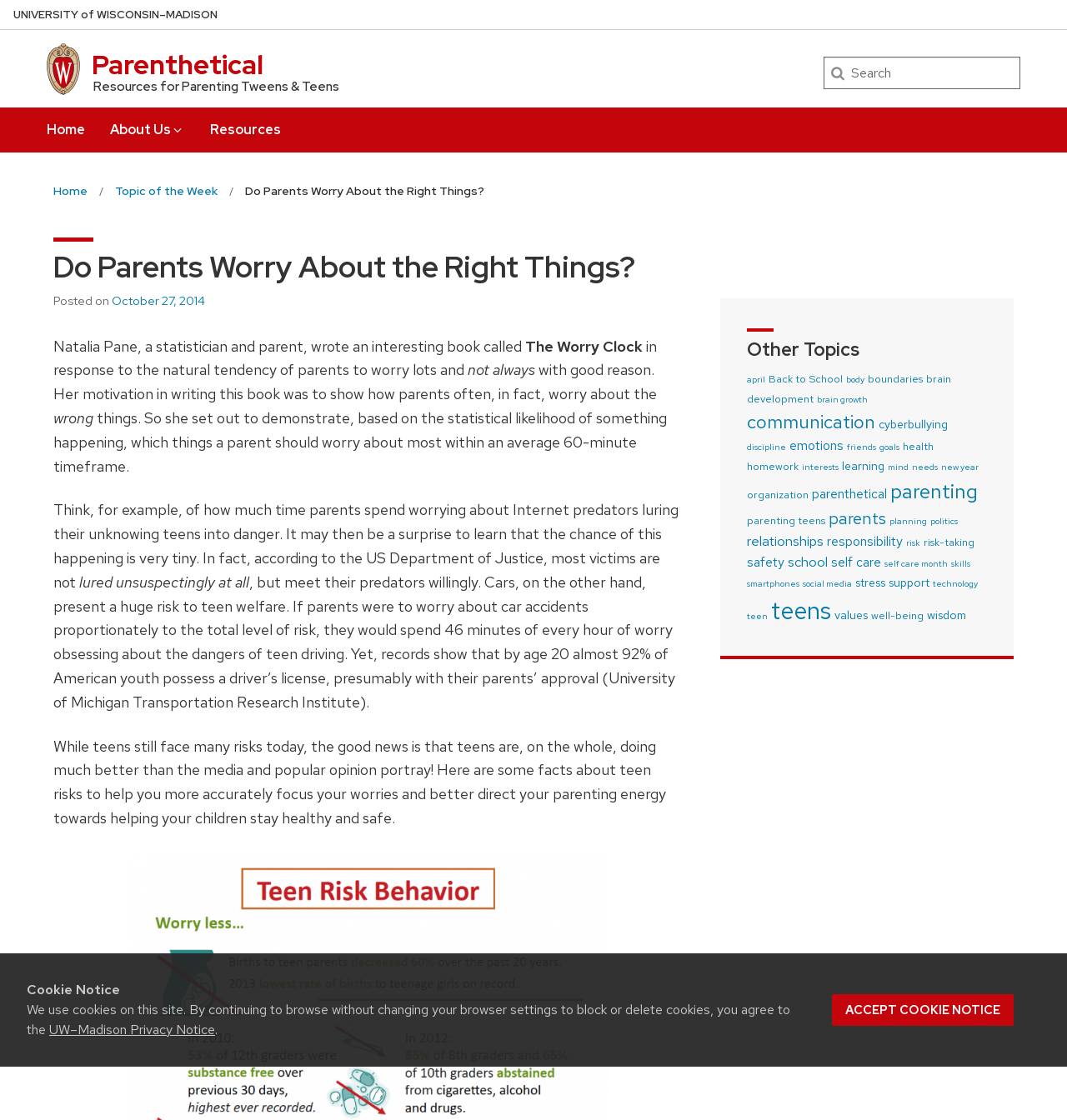Please identify the bounding box coordinates of where to click in order to follow the instruction: "Read about the topic of the week".

[0.108, 0.16, 0.204, 0.182]